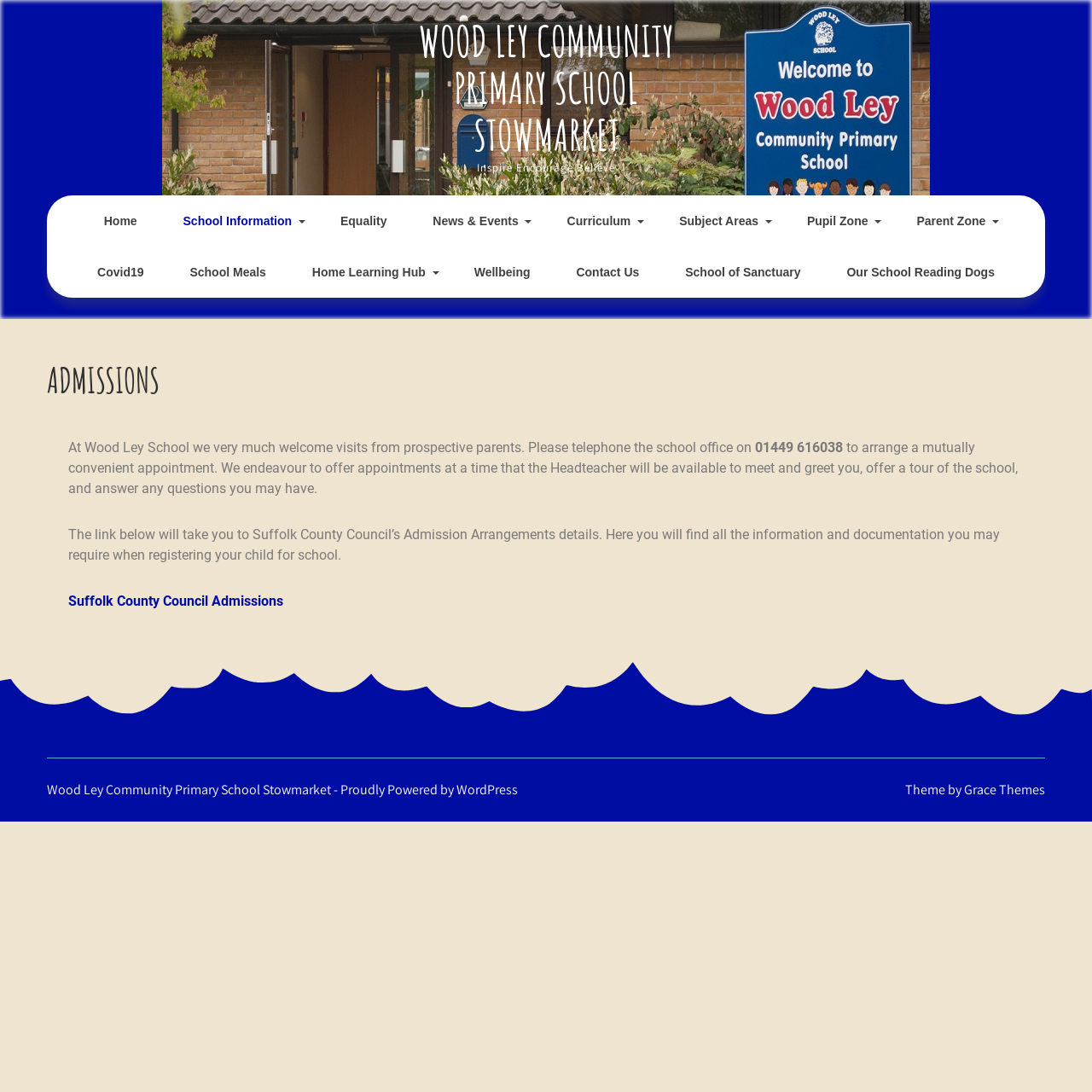Point out the bounding box coordinates of the section to click in order to follow this instruction: "Visit the 'School Information' page".

[0.148, 0.179, 0.289, 0.226]